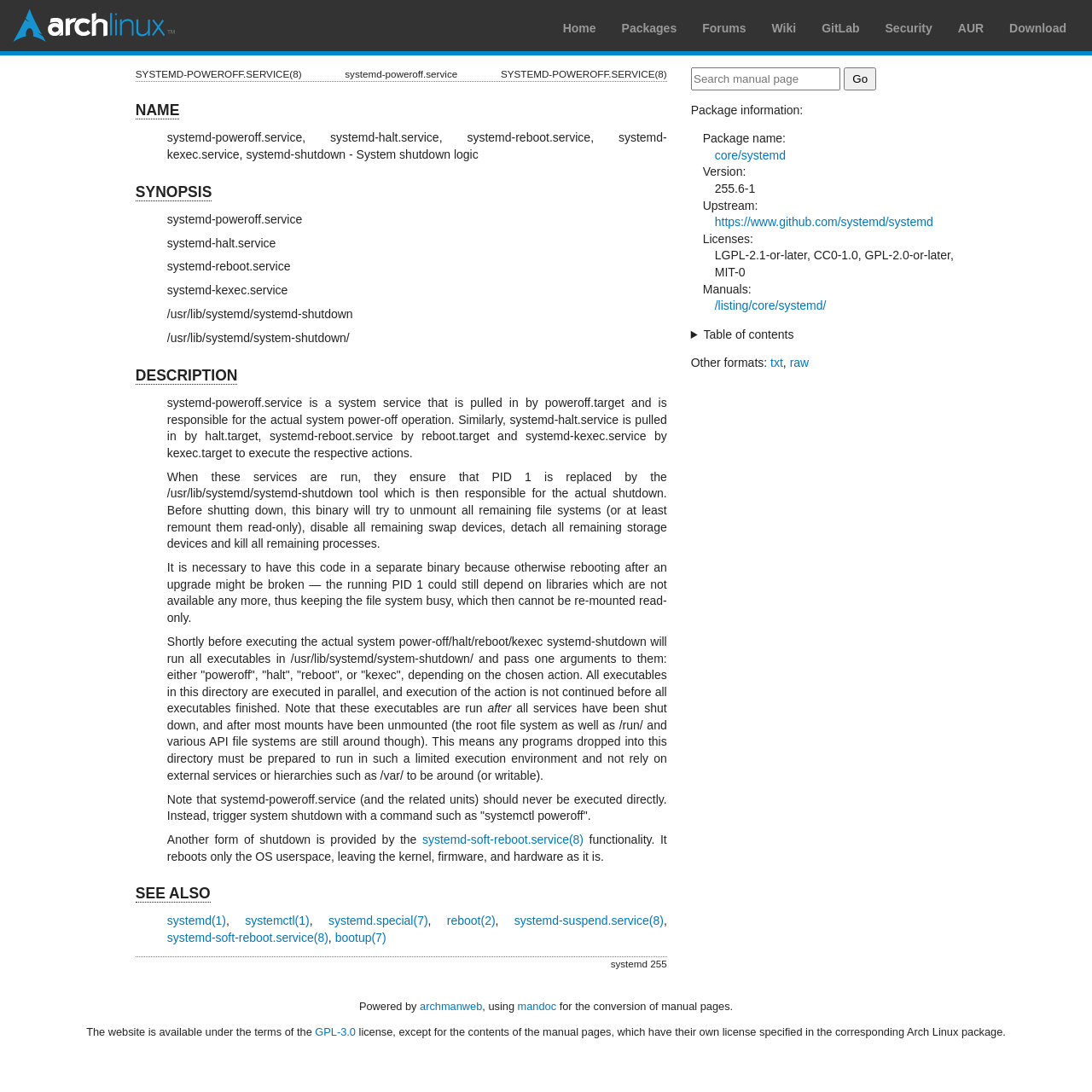Please determine the bounding box coordinates of the element to click on in order to accomplish the following task: "View package information". Ensure the coordinates are four float numbers ranging from 0 to 1, i.e., [left, top, right, bottom].

[0.633, 0.094, 0.735, 0.107]